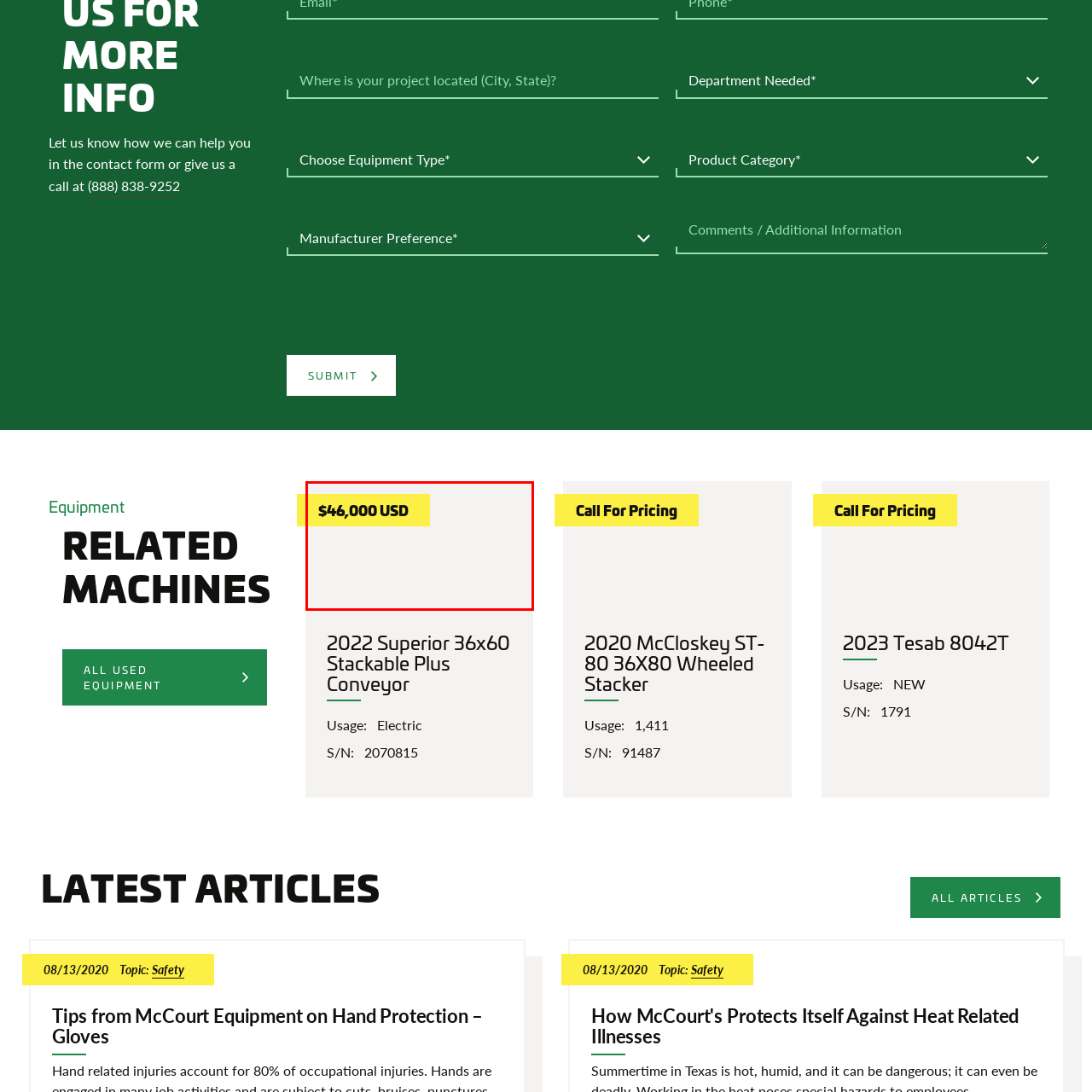Please analyze the elements within the red highlighted area in the image and provide a comprehensive answer to the following question: What is the color of the background?

The background is a subtle, light color, which ensures that the price stands out visually and grabs the attention of potential buyers.